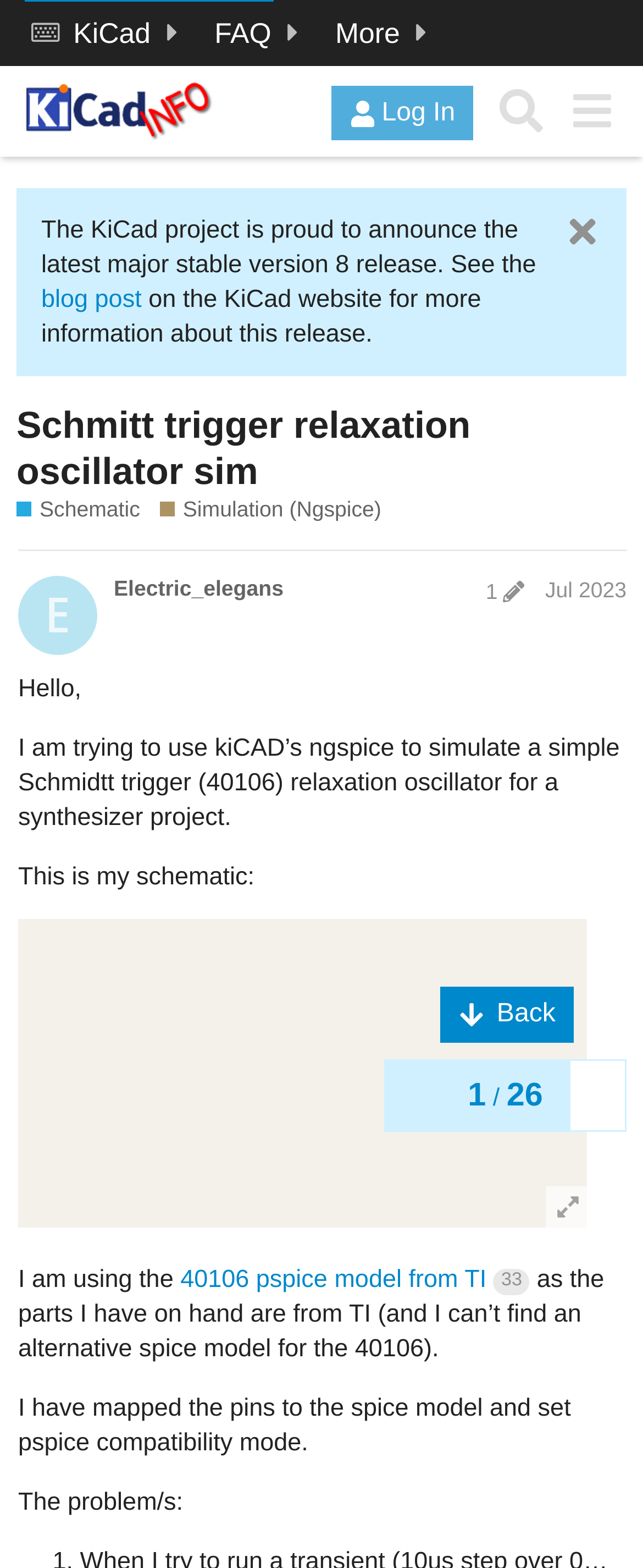Determine the bounding box coordinates of the clickable region to execute the instruction: "Search for topics". The coordinates should be four float numbers between 0 and 1, denoted as [left, top, right, bottom].

[0.755, 0.025, 0.865, 0.07]